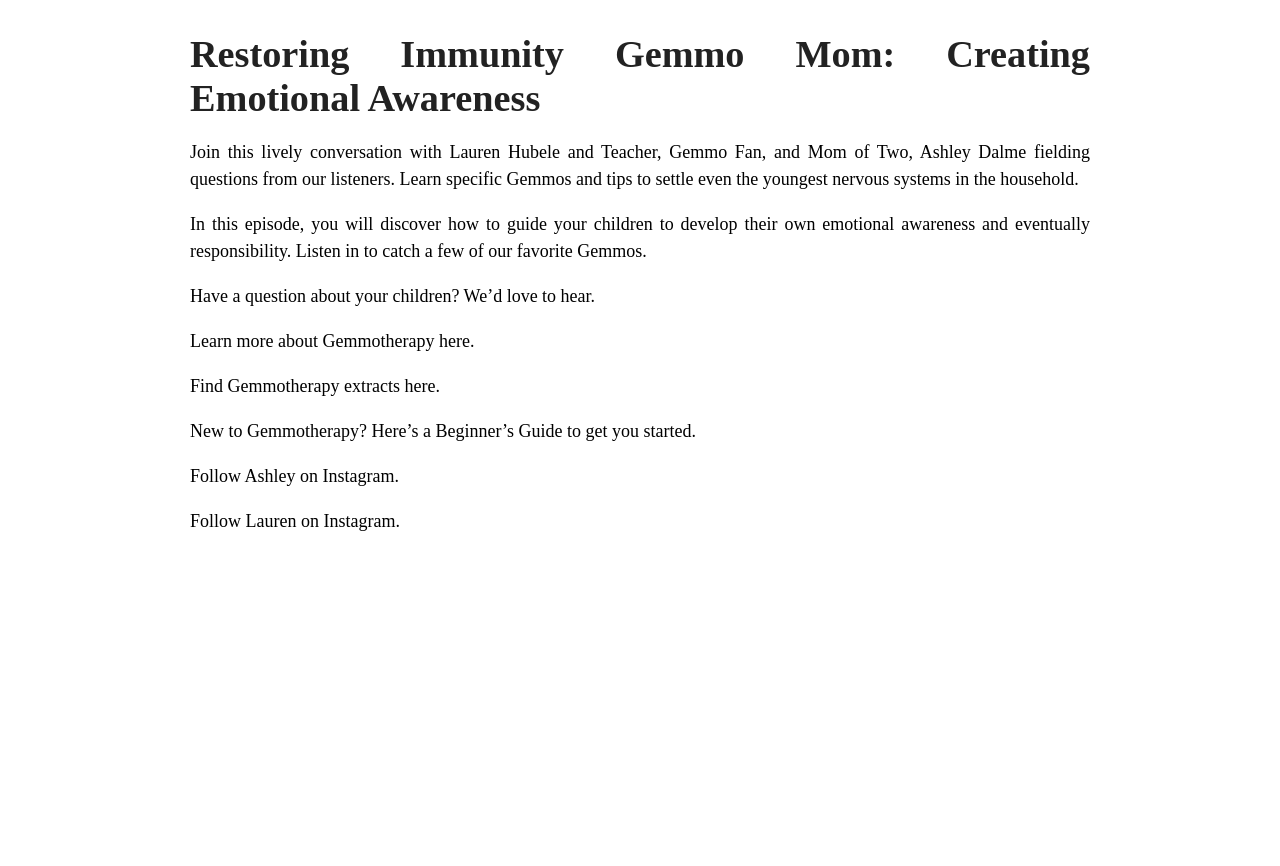Provide an in-depth caption for the elements present on the webpage.

The webpage is about Gemmotherapy, a form of therapy that focuses on emotional awareness and immunity. The main heading at the top of the page reads "Restoring Immunity Gemmo Mom: Creating Emotional Awareness". 

Below the heading, there is a brief introduction to the conversation between Lauren Hubele, Gemmo Fan, and Ashley Dalme, where they discuss Gemmos and tips to help settle nervous systems in children. 

Following this introduction, there are three paragraphs of text that provide more information about the episode. The first paragraph explains how to guide children to develop emotional awareness and responsibility. The second paragraph is a call to action, asking listeners to share their questions about their children. The third paragraph provides links to learn more about Gemmotherapy and find Gemmotherapy extracts.

At the bottom of the page, there are several links and resources. There is a link to a Beginner's Guide to Gemmotherapy for those who are new to the practice. Additionally, there are links to follow Ashley and Lauren on Instagram.